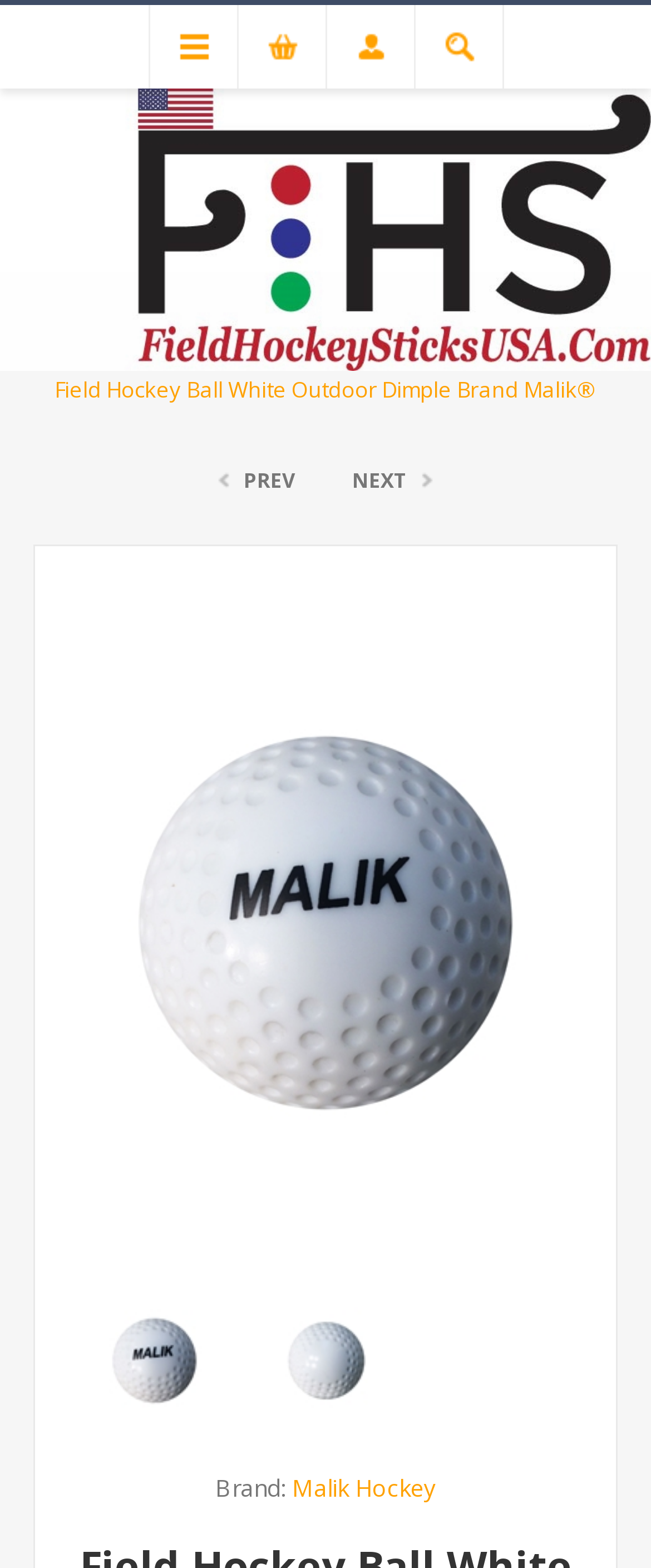Locate and provide the bounding box coordinates for the HTML element that matches this description: "search".

None